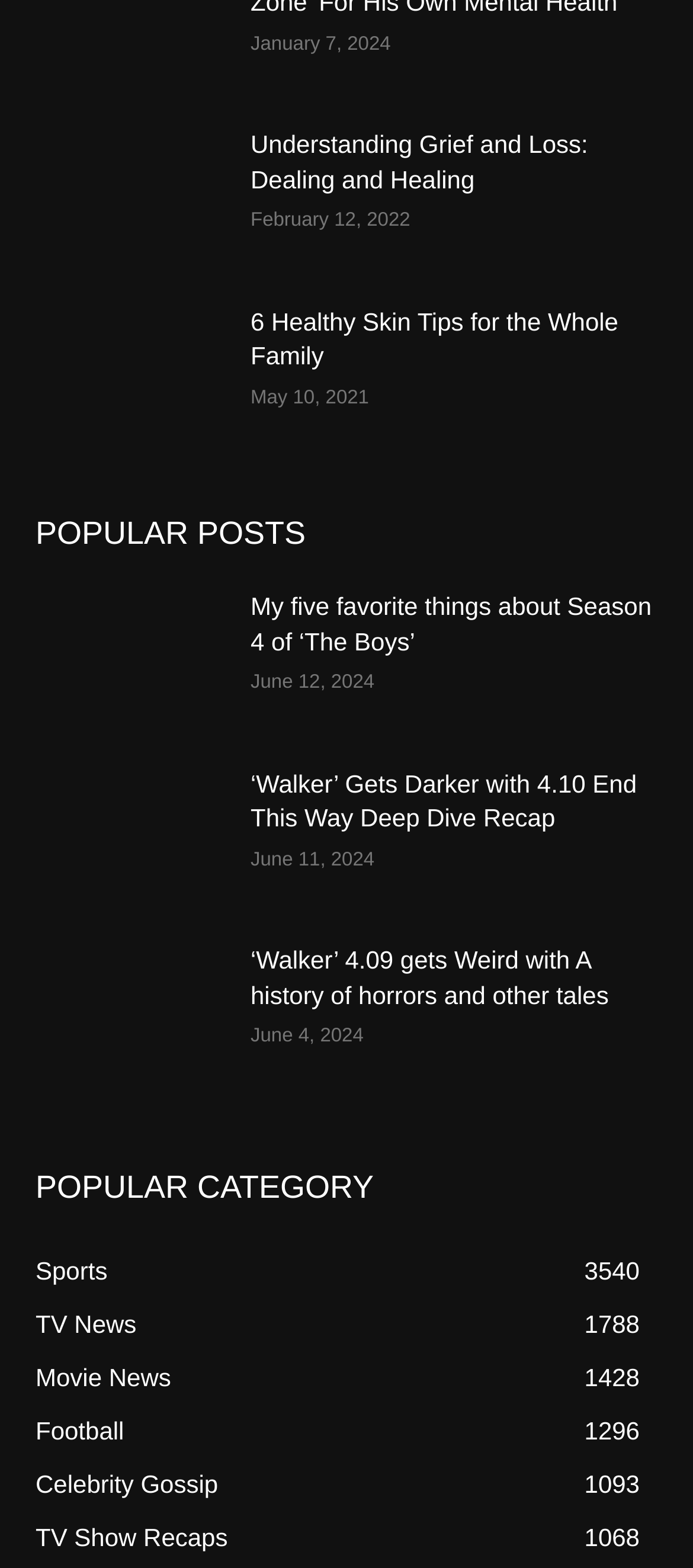What is the title of the second post?
Refer to the image and provide a concise answer in one word or phrase.

6 Healthy Skin Tips for the Whole Family